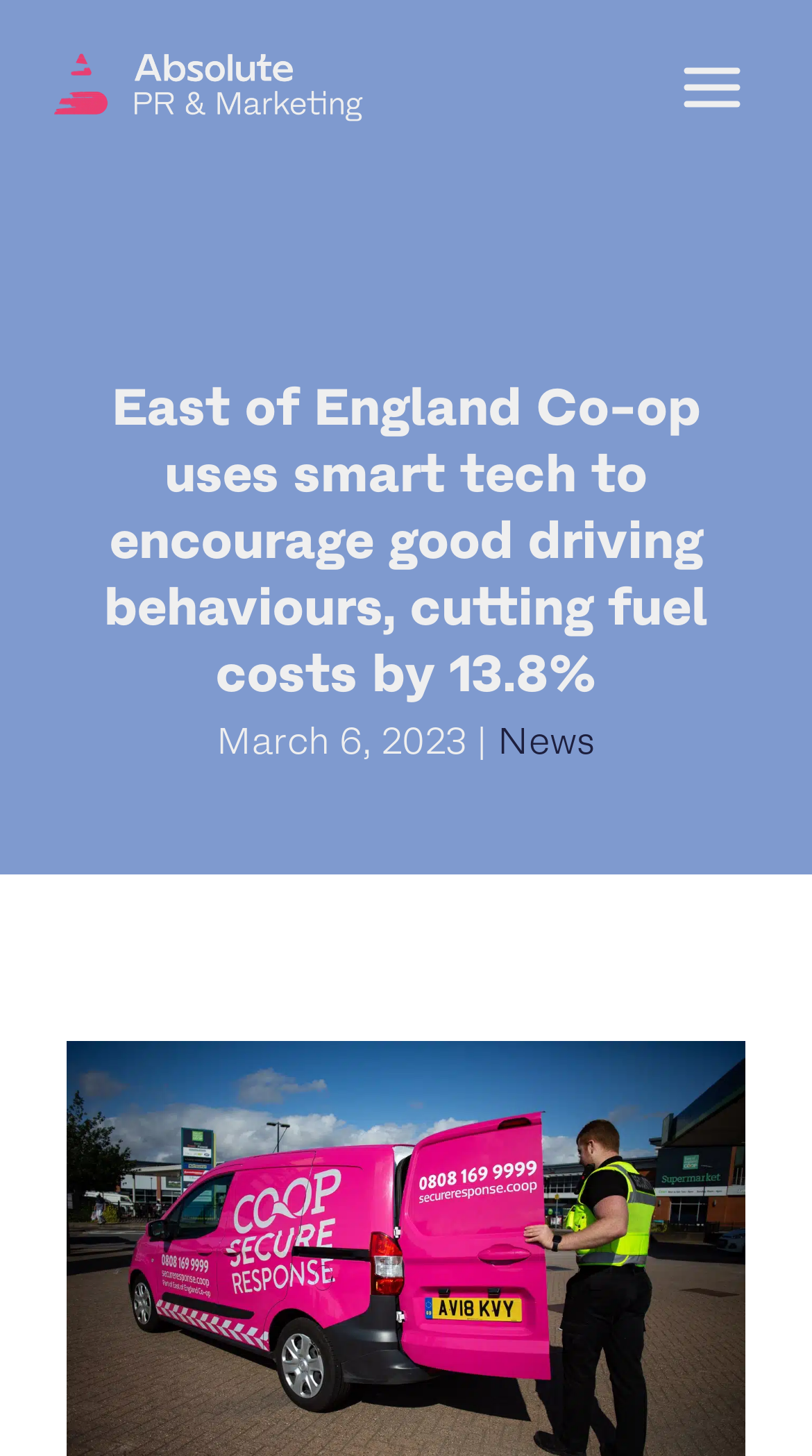Please find the bounding box coordinates of the clickable region needed to complete the following instruction: "open menu". The bounding box coordinates must consist of four float numbers between 0 and 1, i.e., [left, top, right, bottom].

[0.795, 0.014, 0.959, 0.106]